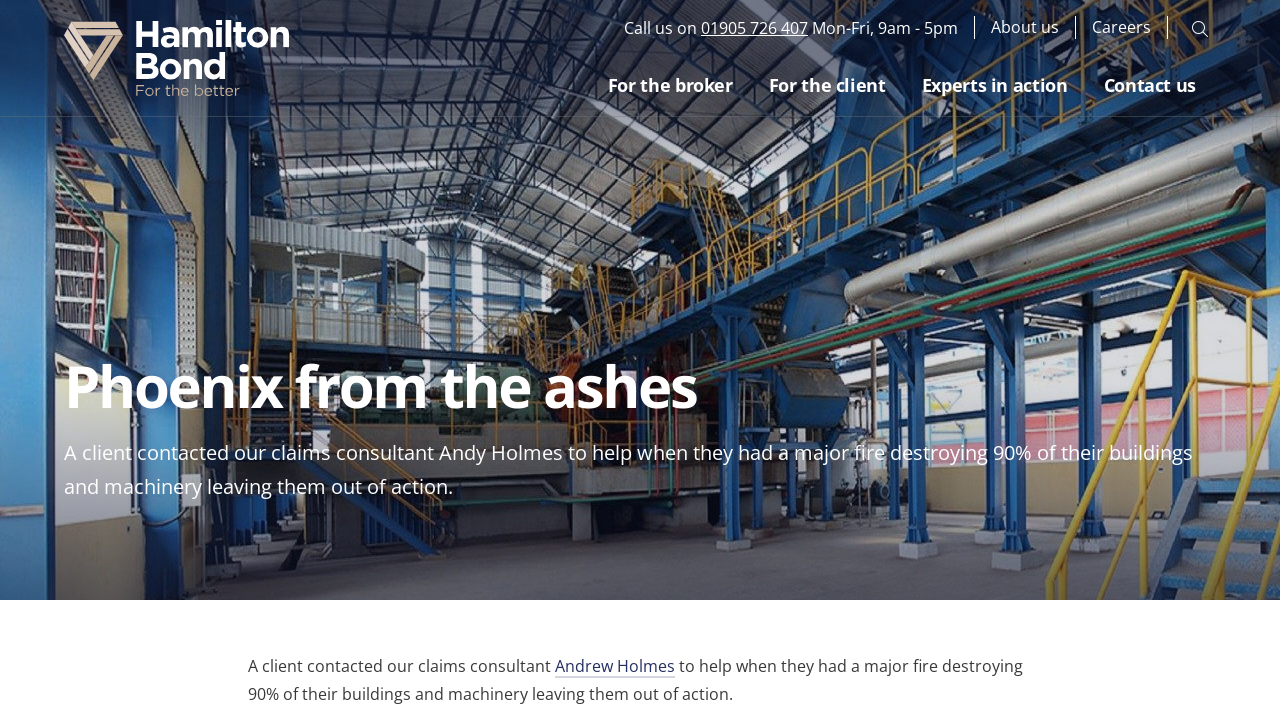Please find the bounding box coordinates in the format (top-left x, top-left y, bottom-right x, bottom-right y) for the given element description. Ensure the coordinates are floating point numbers between 0 and 1. Description: Experts in action

[0.708, 0.084, 0.847, 0.161]